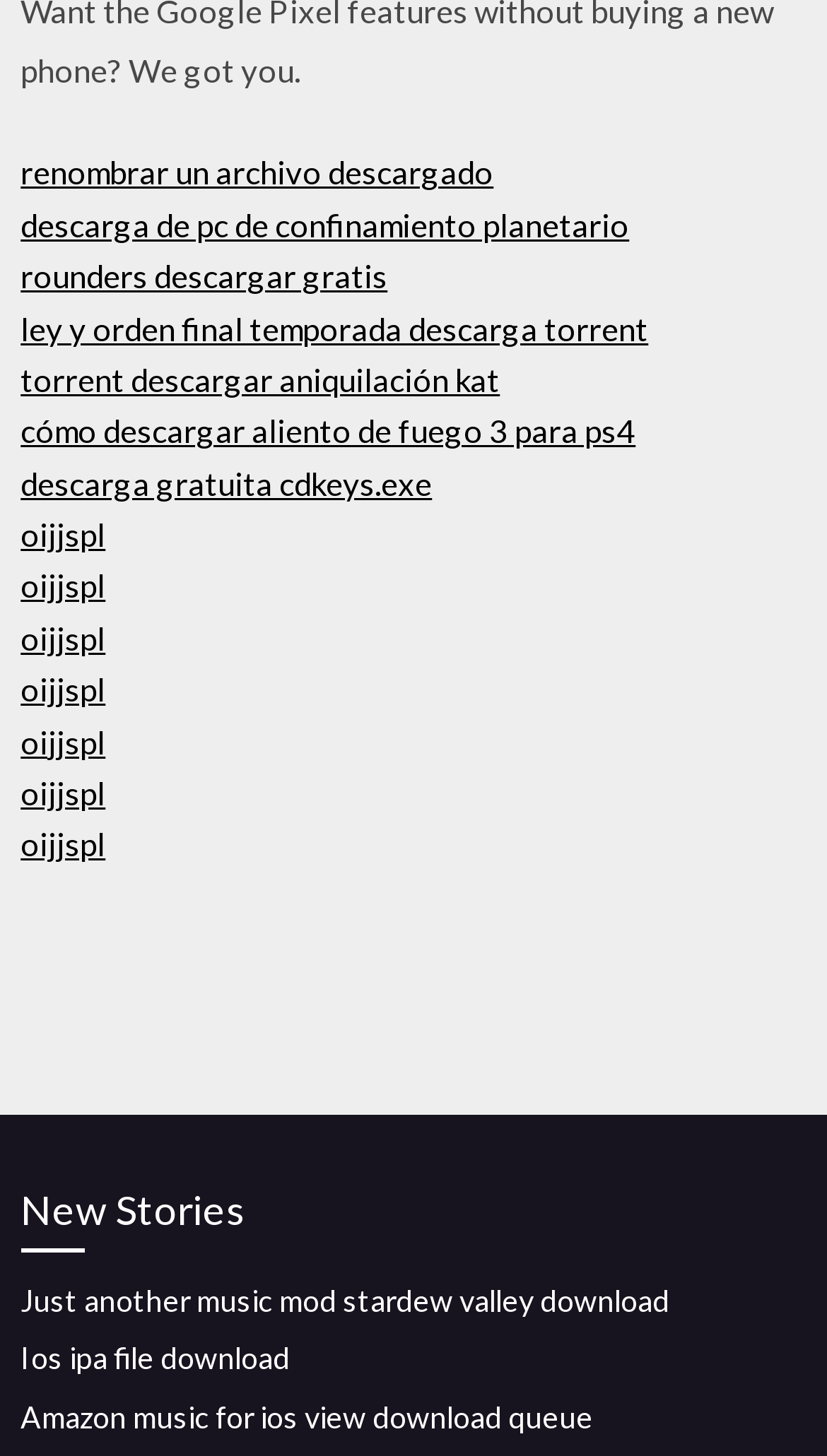Find the bounding box coordinates for the area you need to click to carry out the instruction: "download rounders game". The coordinates should be four float numbers between 0 and 1, indicated as [left, top, right, bottom].

[0.025, 0.176, 0.469, 0.203]